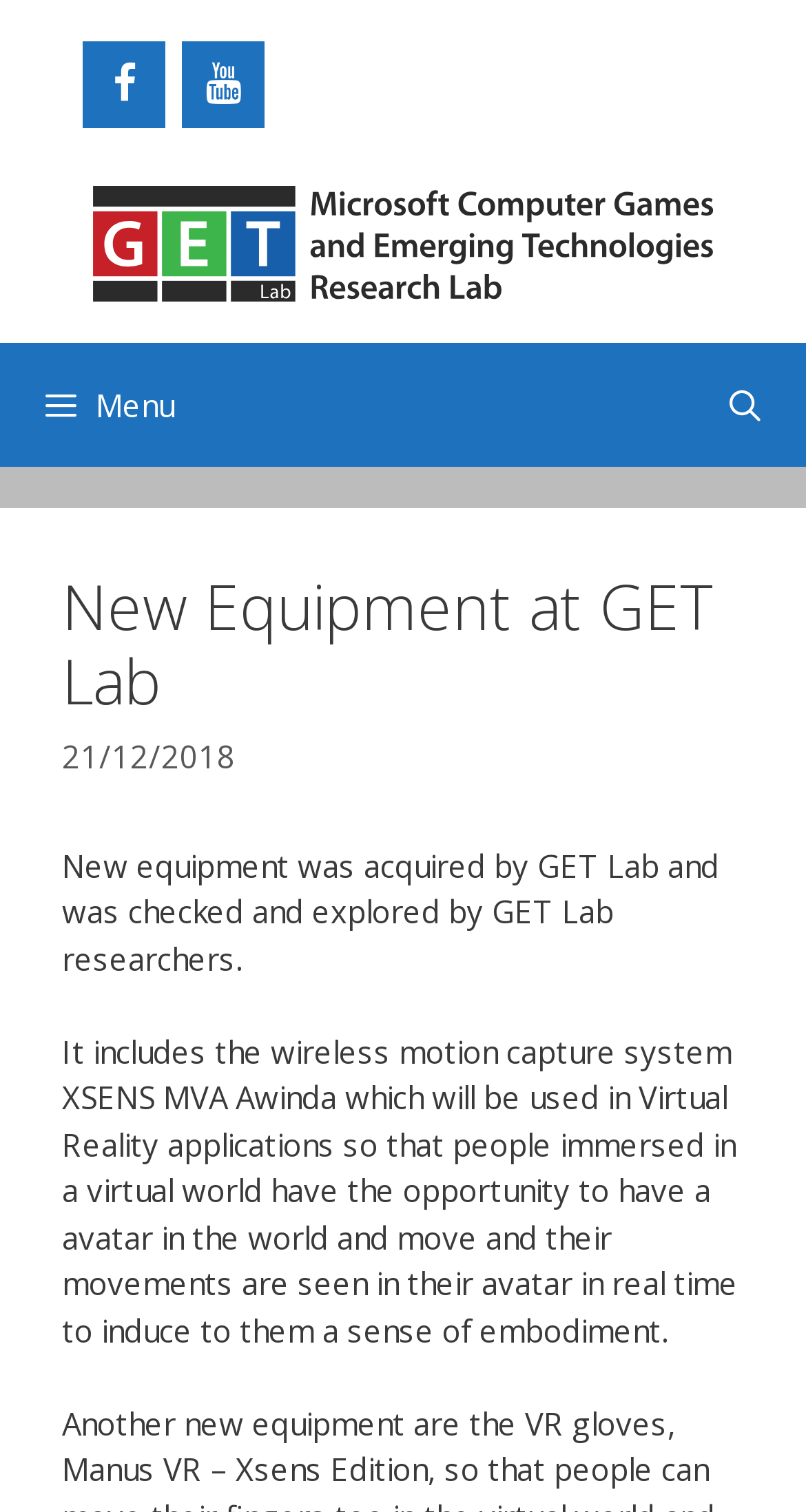From the webpage screenshot, predict the bounding box of the UI element that matches this description: "alt="GET Lab"".

[0.115, 0.145, 0.885, 0.172]